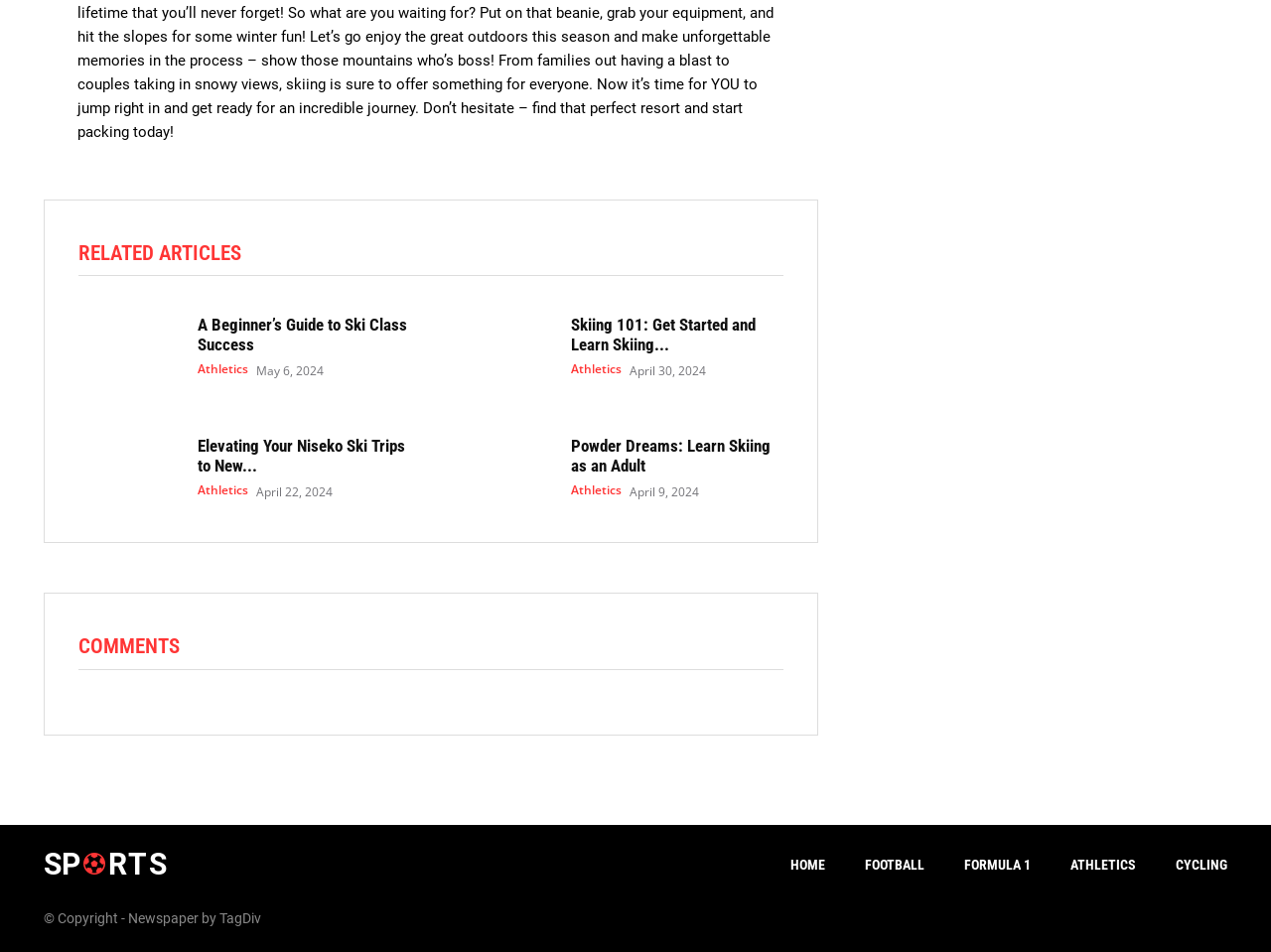What is the copyright information at the bottom of the page?
Examine the screenshot and reply with a single word or phrase.

Copyright - Newspaper by TagDiv